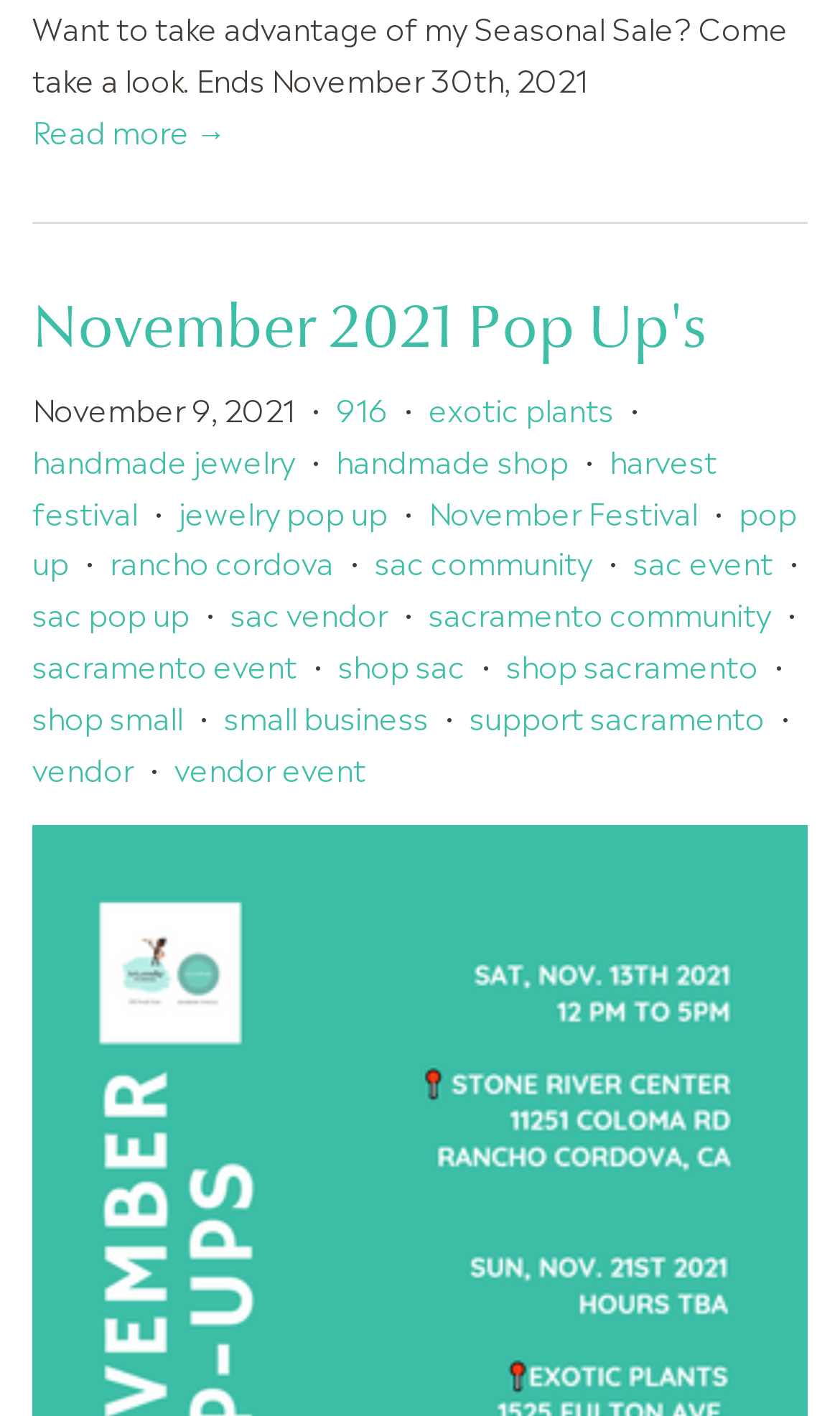Please identify the bounding box coordinates of the element's region that should be clicked to execute the following instruction: "Read more about the Seasonal Sale". The bounding box coordinates must be four float numbers between 0 and 1, i.e., [left, top, right, bottom].

[0.038, 0.076, 0.269, 0.106]